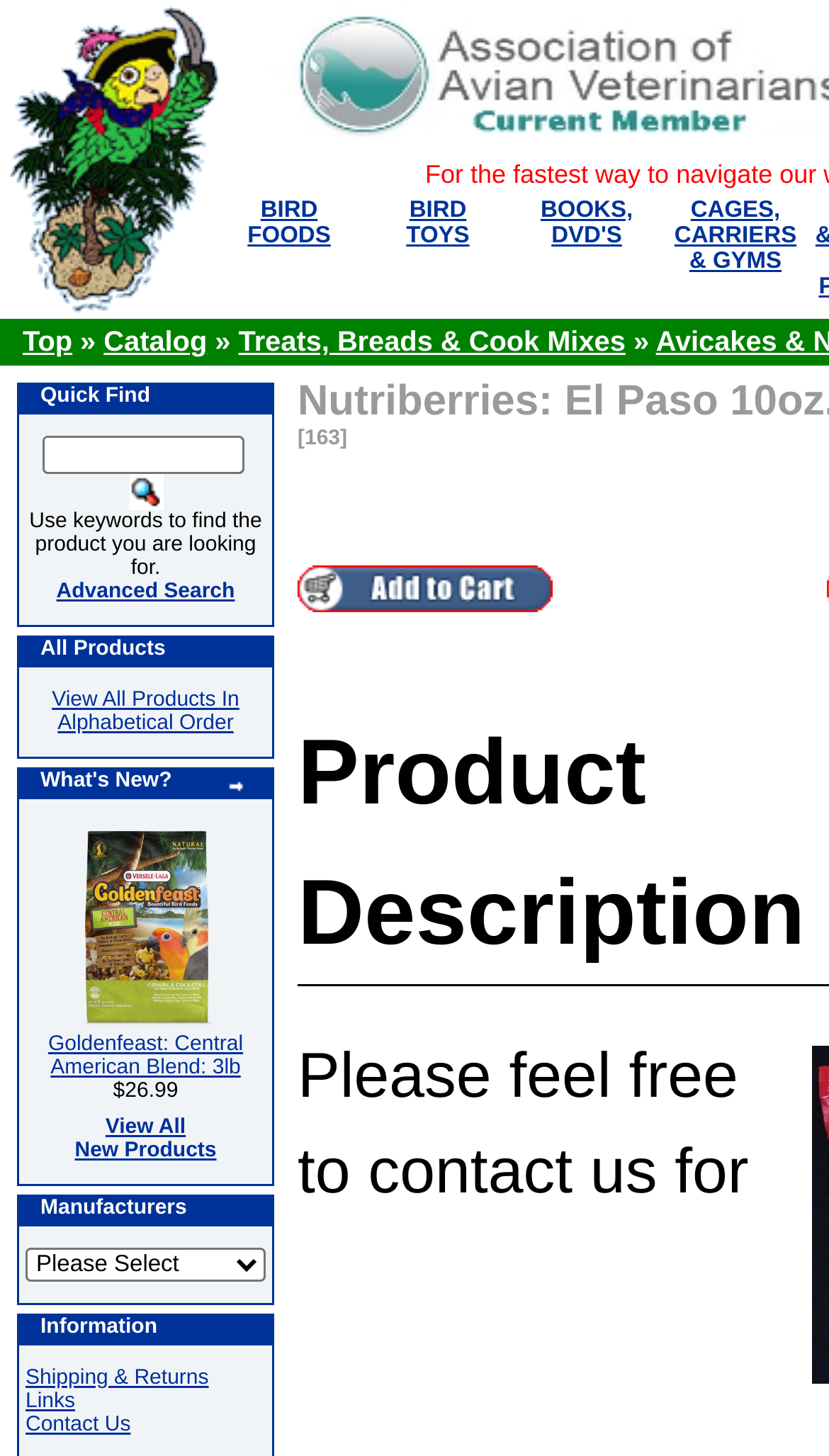What is the category of the 'parrot' product?
Based on the visual, give a brief answer using one word or a short phrase.

Birds